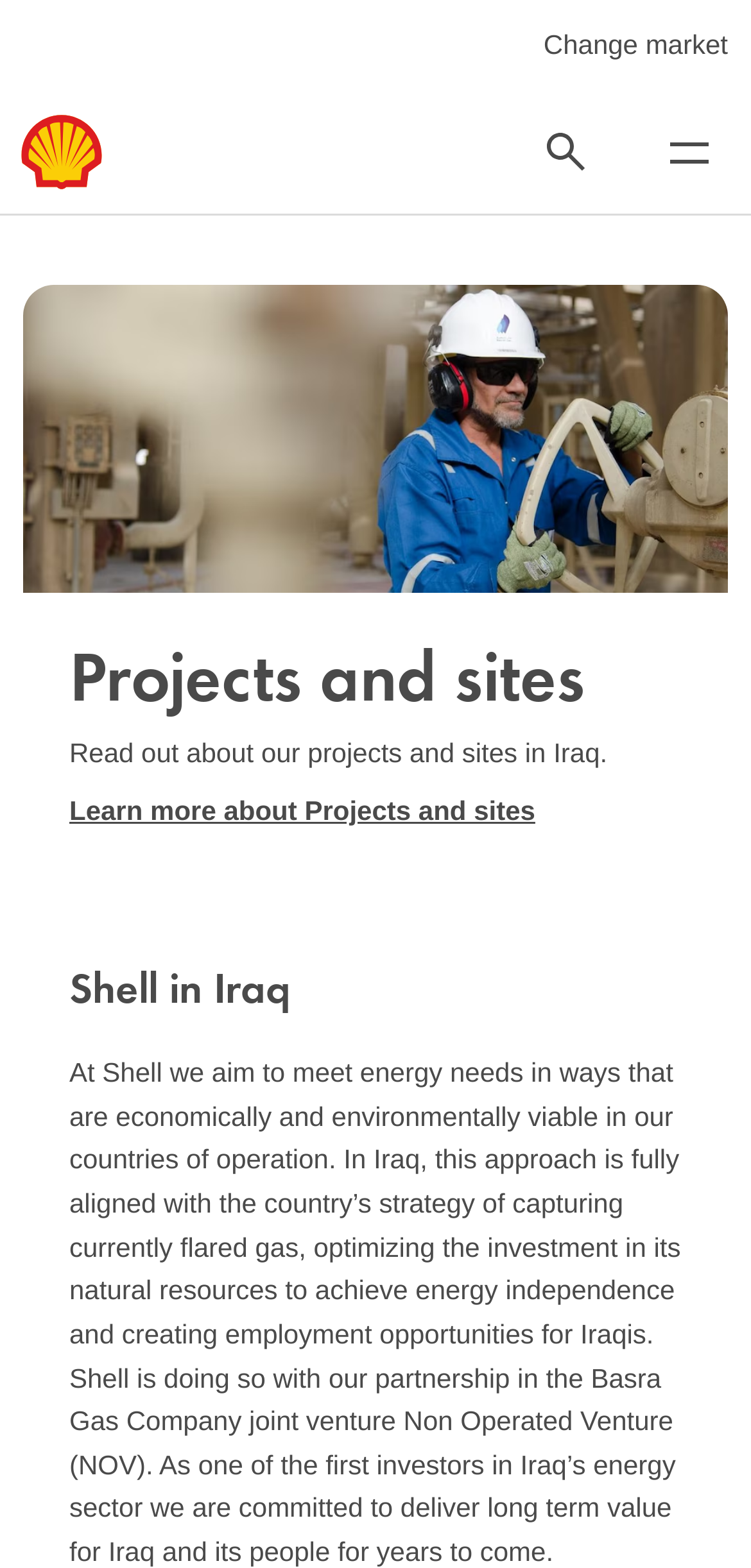What is the goal of Shell's approach in Iraq?
Could you answer the question in a detailed manner, providing as much information as possible?

According to the webpage, Shell's approach in Iraq is fully aligned with the country's strategy of capturing currently flared gas, optimizing the investment in its natural resources to achieve energy independence and creating employment opportunities for Iraqis.